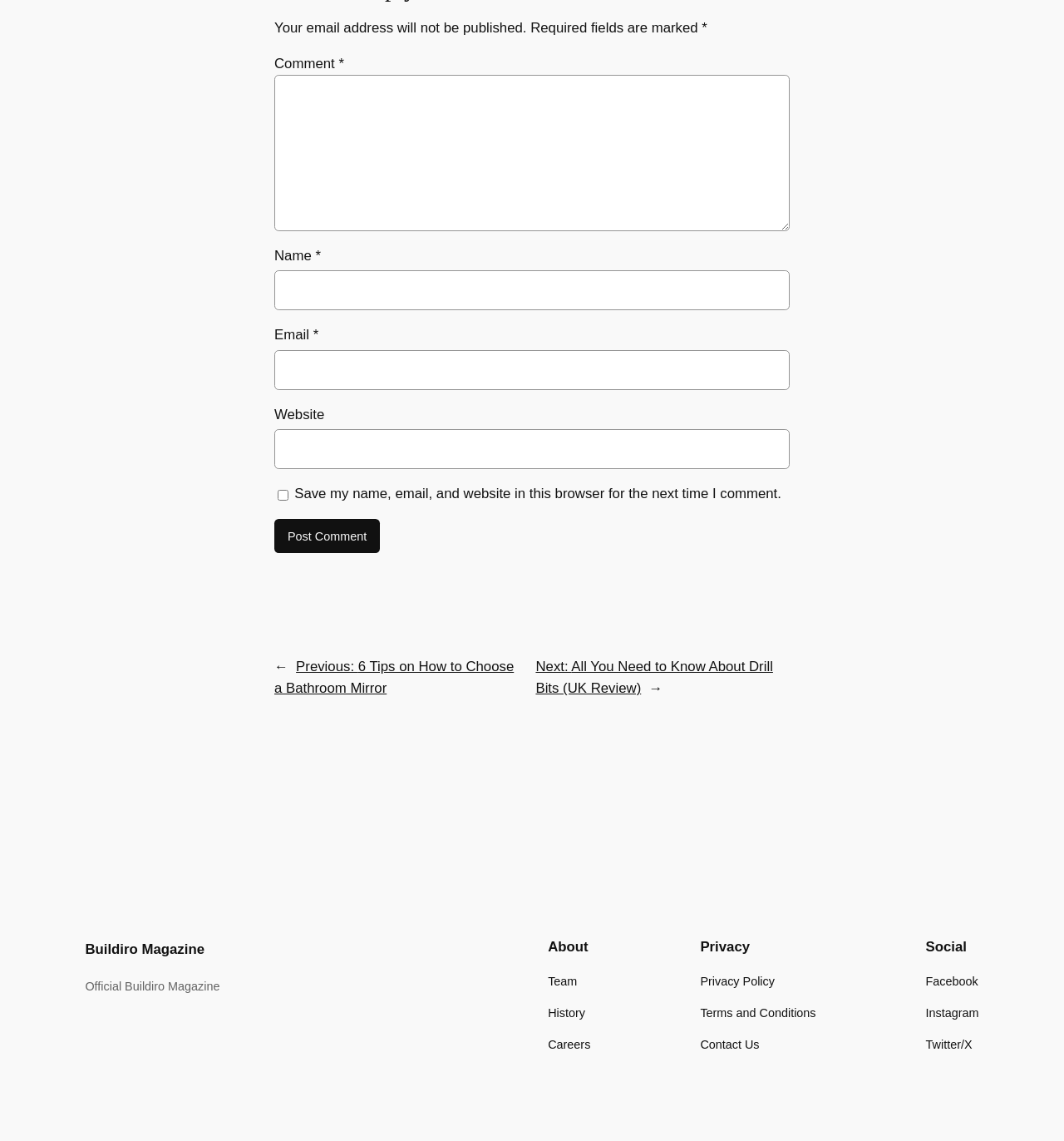How many links are there in the 'Social Media' navigation section?
Provide a concise answer using a single word or phrase based on the image.

3